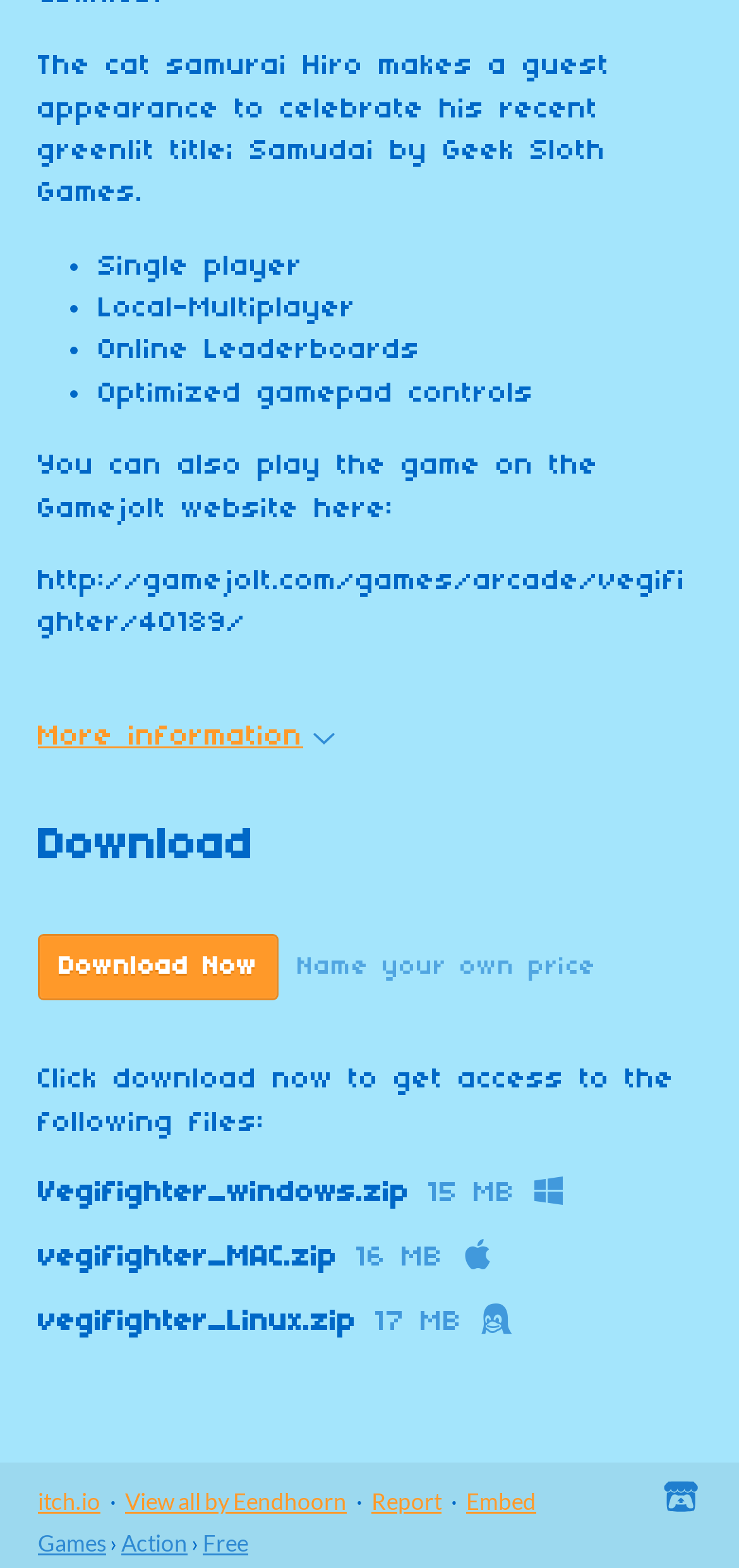Please find the bounding box coordinates of the element that needs to be clicked to perform the following instruction: "Click the 'More information' link". The bounding box coordinates should be four float numbers between 0 and 1, represented as [left, top, right, bottom].

[0.051, 0.46, 0.454, 0.479]